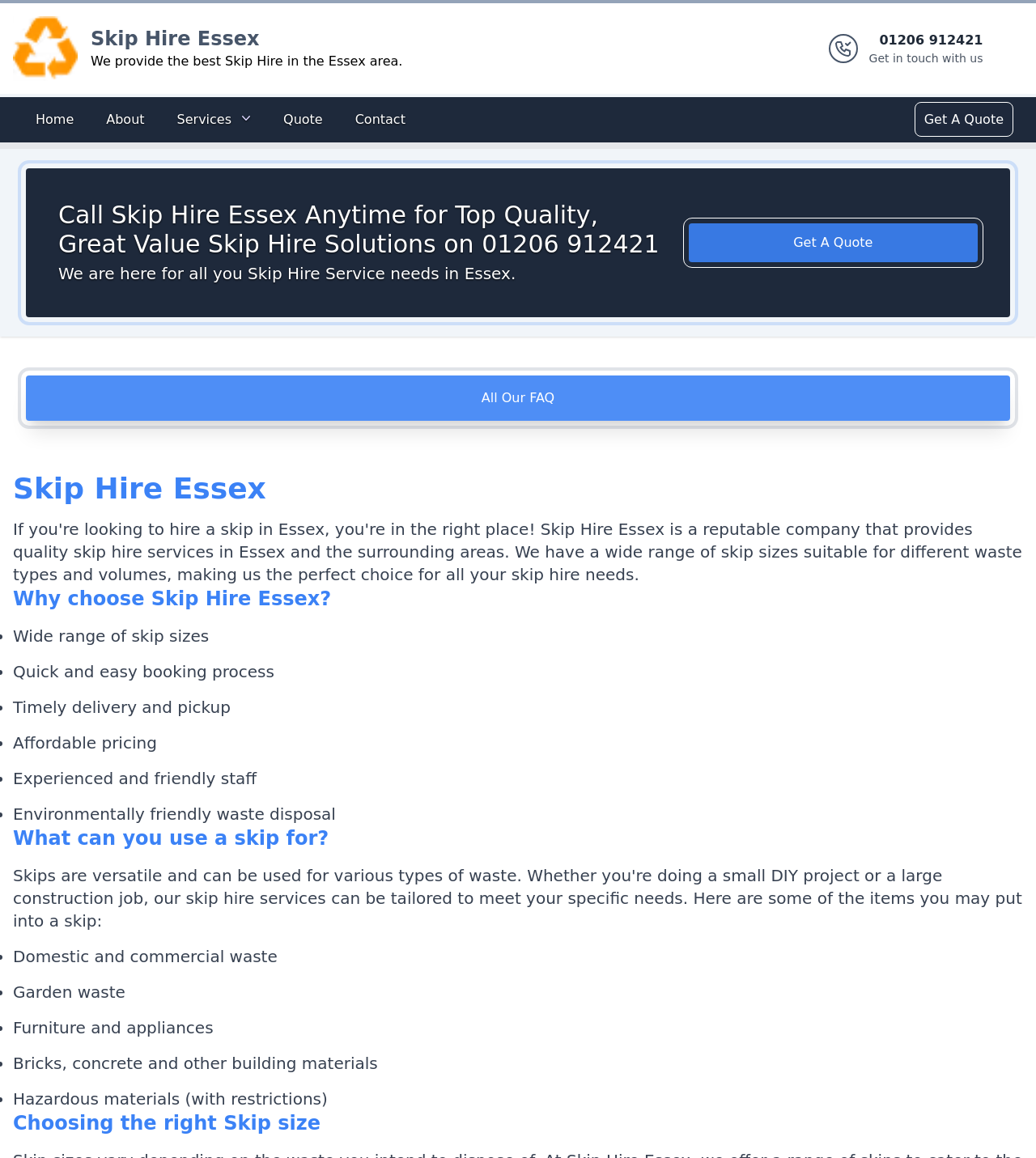Respond with a single word or phrase to the following question: What types of waste can be disposed of using the company's services?

Domestic and commercial waste, etc.